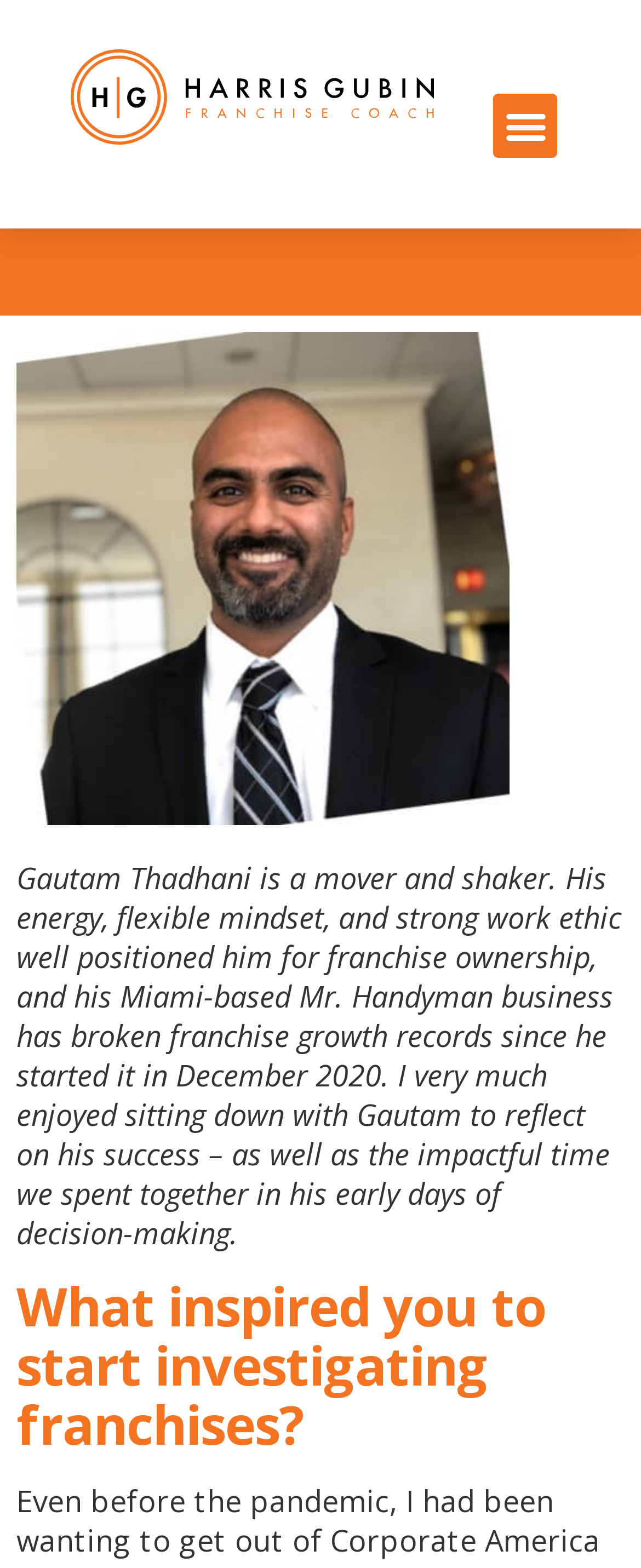Provide the bounding box coordinates, formatted as (top-left x, top-left y, bottom-right x, bottom-right y), with all values being floating point numbers between 0 and 1. Identify the bounding box of the UI element that matches the description: Menu

[0.77, 0.06, 0.87, 0.101]